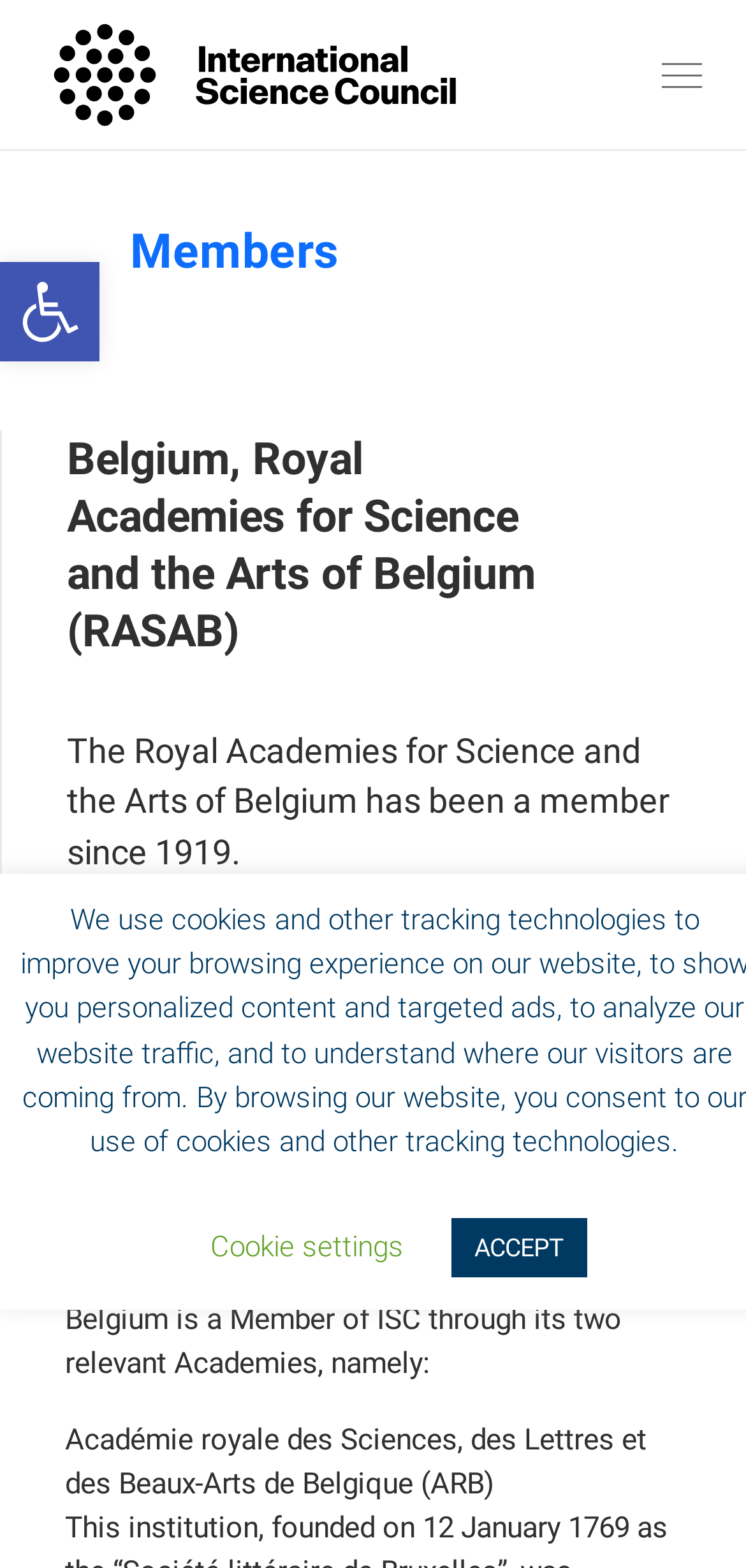Locate the bounding box of the UI element defined by this description: "Members". The coordinates should be given as four float numbers between 0 and 1, formatted as [left, top, right, bottom].

[0.174, 0.143, 0.454, 0.178]